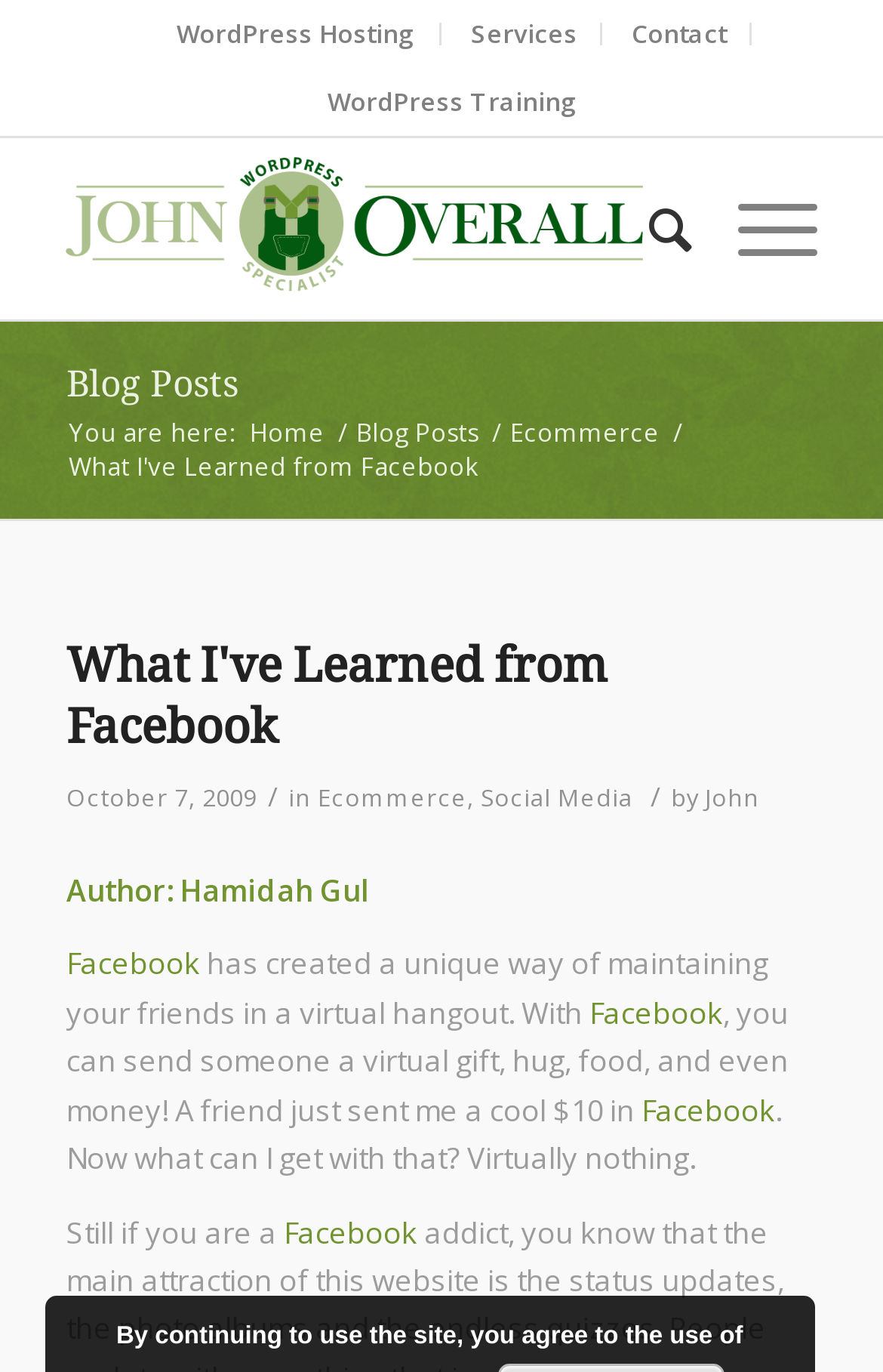Write an extensive caption that covers every aspect of the webpage.

This webpage appears to be a blog post titled "What I've Learned from Facebook". At the top, there are several links to other pages, including "WordPress Hosting", "Services", "Contact", and "WordPress Training", which are positioned horizontally across the page.

Below these links, there is a table with a link to the author's profile, accompanied by an image. To the right of this table, there are several more links, including "Blog Posts" and a hidden link.

Further down the page, there is a section with a heading that matches the title of the page, "What I've Learned from Facebook". This section contains the main content of the blog post, which discusses the author's experience with Facebook. The text is divided into several paragraphs, with links to other pages and topics, such as "Ecommerce" and "Social Media", scattered throughout.

The author's name, Hamidah Gul, is mentioned at the top of the main content section, along with a link to their profile. The blog post itself discusses Facebook's features, such as sending virtual gifts and money, and the author's thoughts on these features.

Overall, the webpage has a simple layout, with a focus on the main content of the blog post. There are several links and references to other pages and topics, but they do not overwhelm the page.